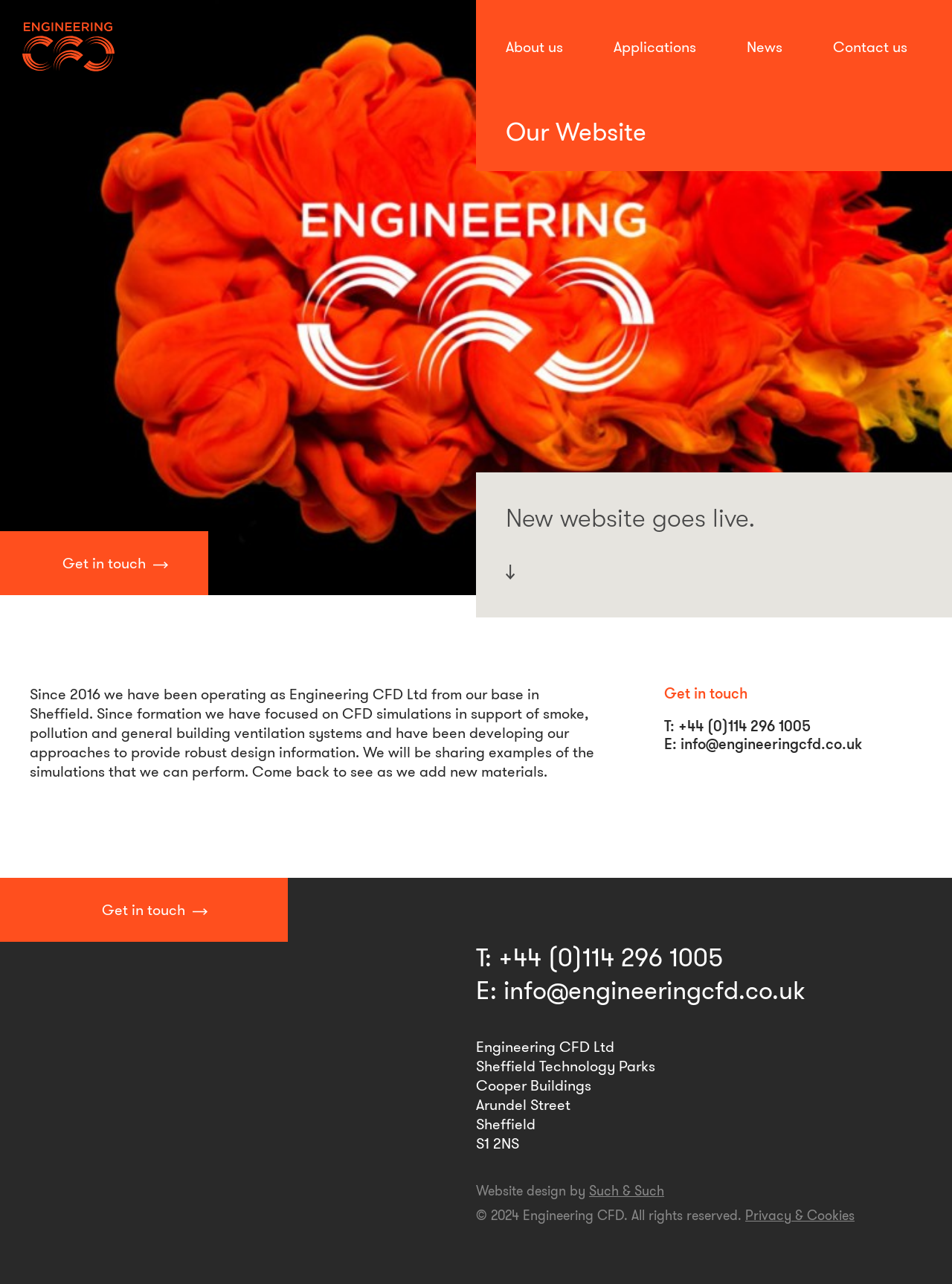Please identify the bounding box coordinates of the element on the webpage that should be clicked to follow this instruction: "Click on Get in touch". The bounding box coordinates should be given as four float numbers between 0 and 1, formatted as [left, top, right, bottom].

[0.0, 0.414, 0.219, 0.463]